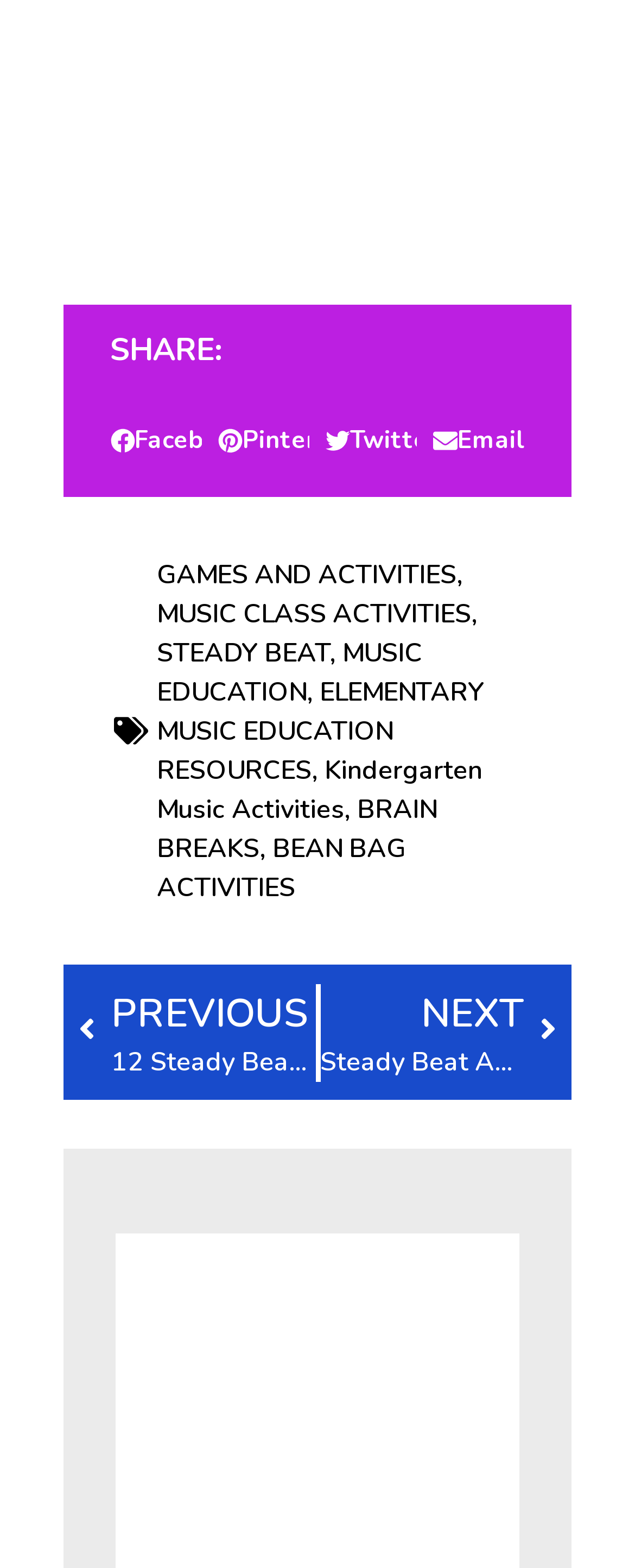Identify the bounding box coordinates for the UI element described as follows: "MUSIC CLASS ACTIVITIES". Ensure the coordinates are four float numbers between 0 and 1, formatted as [left, top, right, bottom].

[0.247, 0.38, 0.742, 0.403]